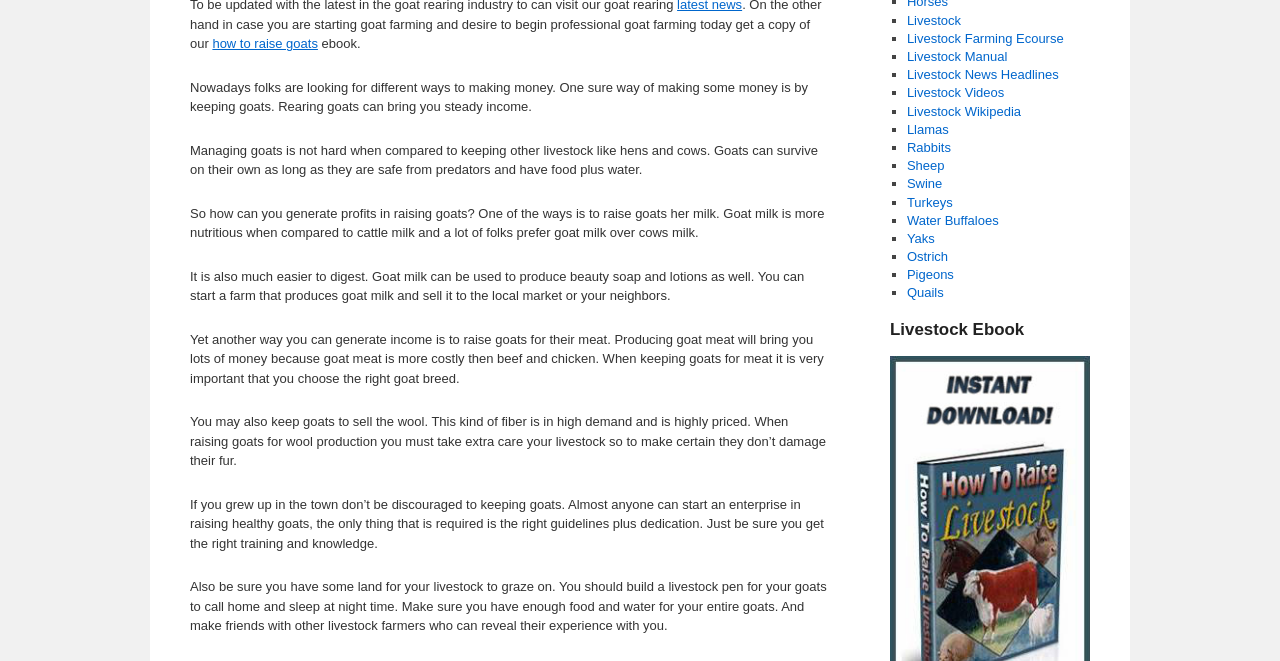Give the bounding box coordinates for the element described as: "how to raise goats".

[0.166, 0.055, 0.248, 0.078]